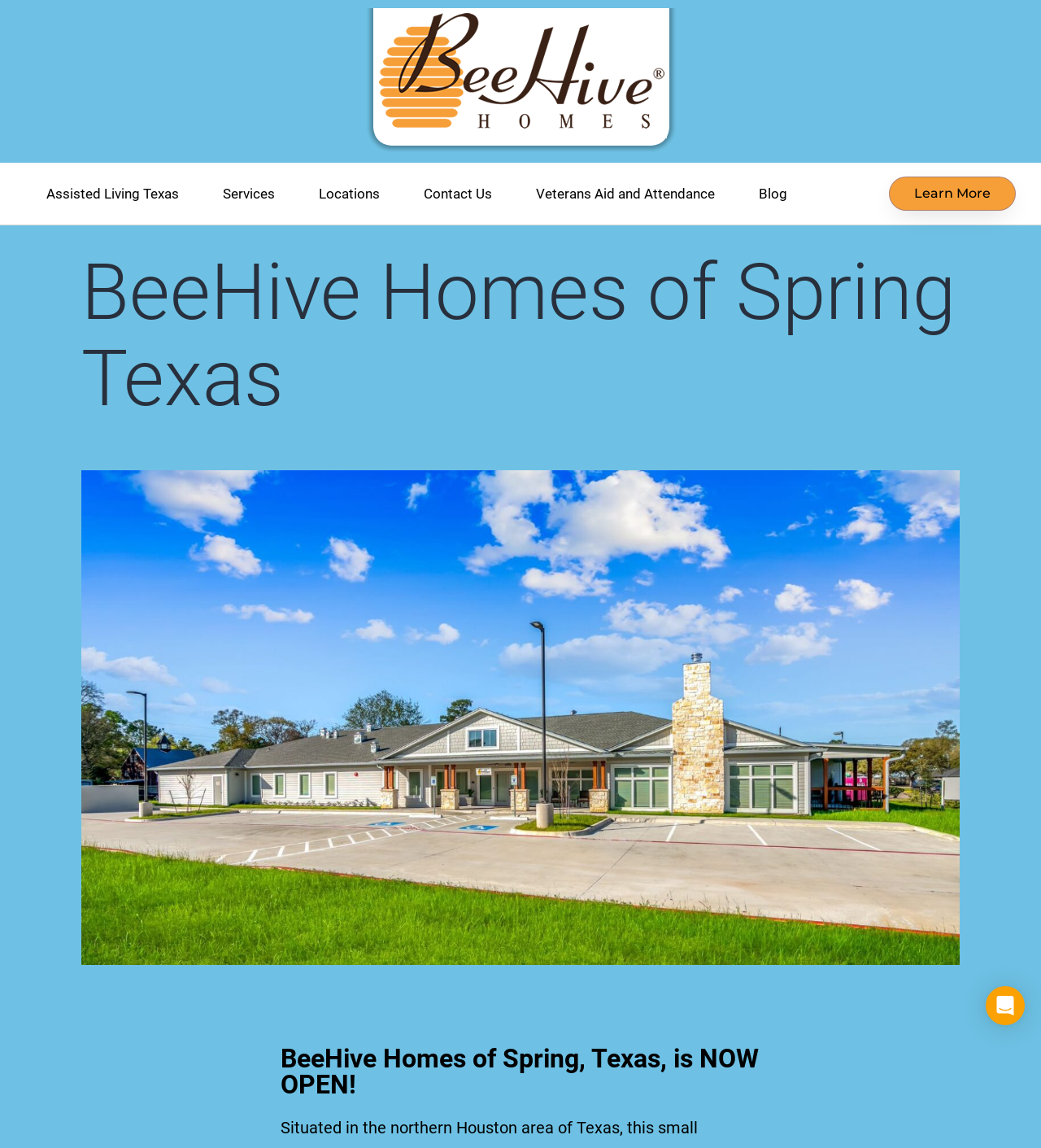Provide a comprehensive caption for the webpage.

The webpage is about BeeHive Homes of Spring Texas, an assisted living facility. At the top of the page, there is a navigation menu with six links: "Assisted Living Texas", "Services", "Locations", "Contact Us", "Veterans Aid and Attendance", and "Blog". These links are positioned horizontally, side by side, and take up a significant portion of the top section of the page.

Below the navigation menu, there is a large header section that spans almost the entire width of the page. This section contains a heading that reads "BeeHive Homes of Spring Texas" and a figure that takes up most of the section's space. The figure contains an image of the facility.

Further down the page, there is a prominent heading that announces "BeeHive Homes of Spring, Texas, is NOW OPEN!". This heading is positioned roughly in the middle of the page, slightly to the right of center.

In the bottom right corner of the page, there is a button labeled "Open Intercom Messenger" with an accompanying image. This button is relatively small compared to the other elements on the page.

Overall, the webpage has a clean and organized layout, with a clear focus on promoting the BeeHive Homes of Spring Texas facility.